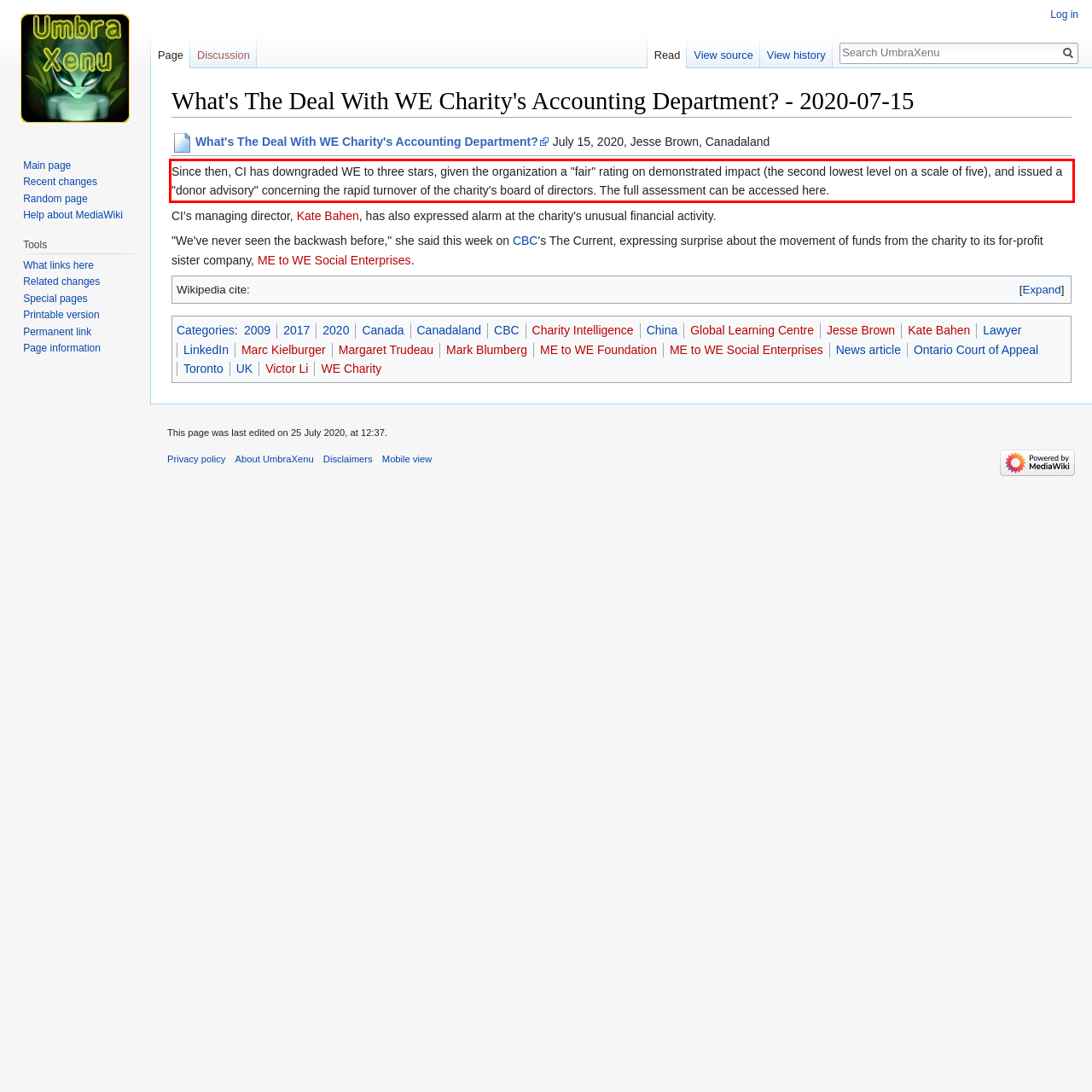Please perform OCR on the text content within the red bounding box that is highlighted in the provided webpage screenshot.

Since then, CI has downgraded WE to three stars, given the organization a "fair" rating on demonstrated impact (the second lowest level on a scale of five), and issued a "donor advisory" concerning the rapid turnover of the charity's board of directors. The full assessment can be accessed here.